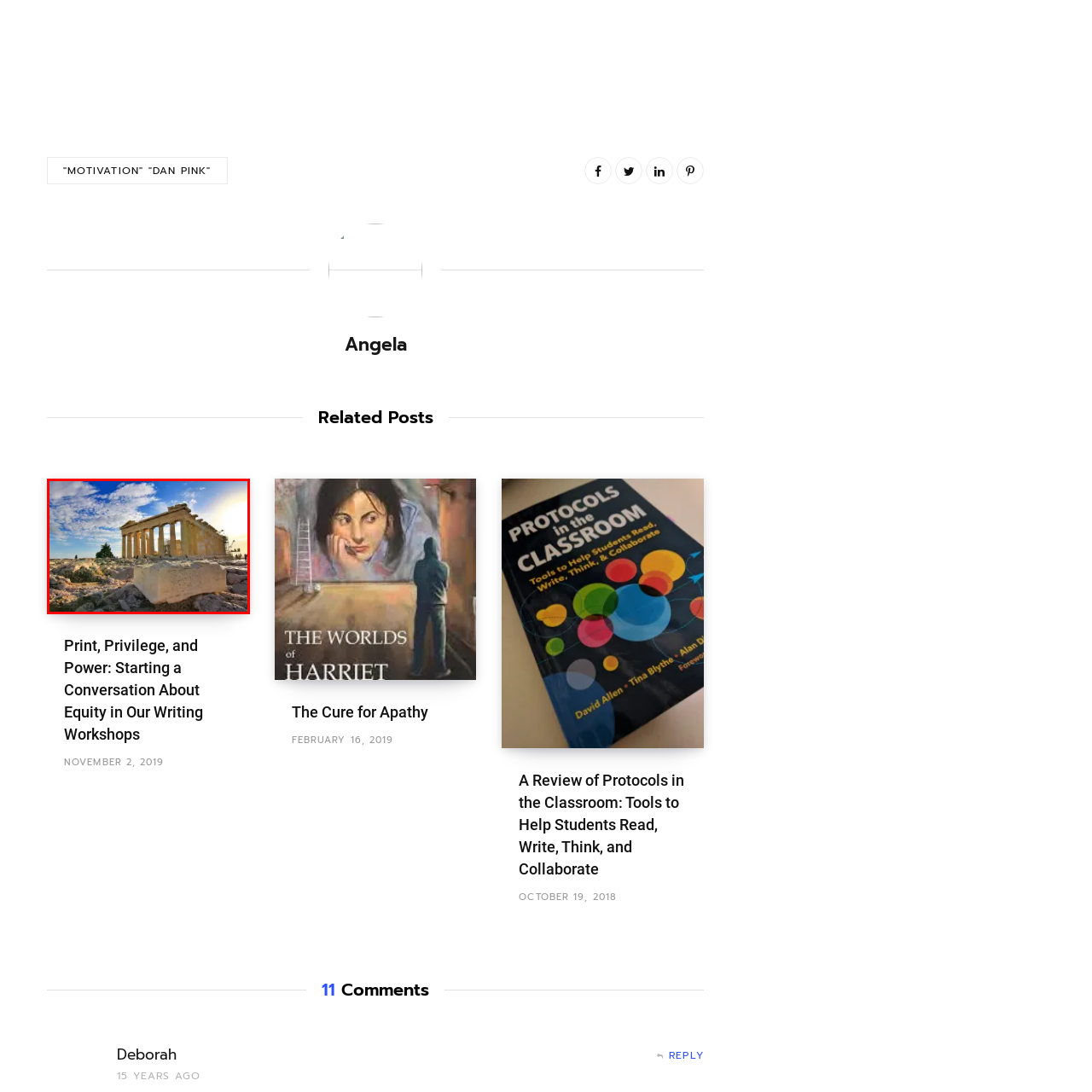What is hinted at by the large blocks of stone and debris?
Please carefully analyze the image highlighted by the red bounding box and give a thorough response based on the visual information contained within that section.

The presence of large blocks of stone and debris in the foreground of the image hints at the historical significance and enduring legacy of the Parthenon, suggesting that it has been a part of the landscape for a long time and has a rich history.